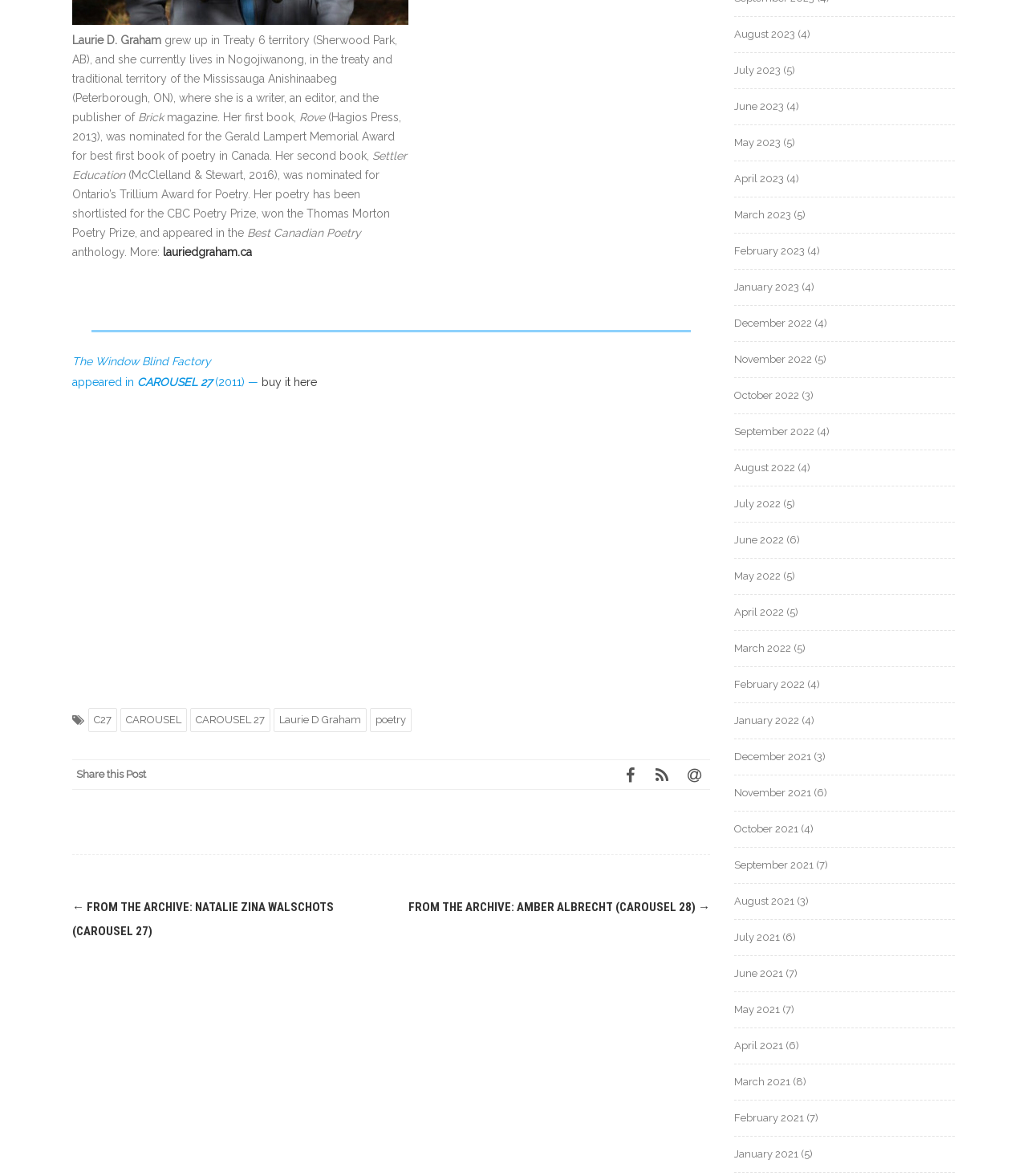In which year was Laurie D. Graham's second book published?
Please respond to the question with a detailed and thorough explanation.

The year of publication of Laurie D. Graham's second book can be found by reading the text on the webpage, which mentions 'Her second book, Settler Education (McClelland & Stewart, 2016), was nominated for Ontario’s Trillium Award for Poetry.' This indicates that the book was published in 2016.